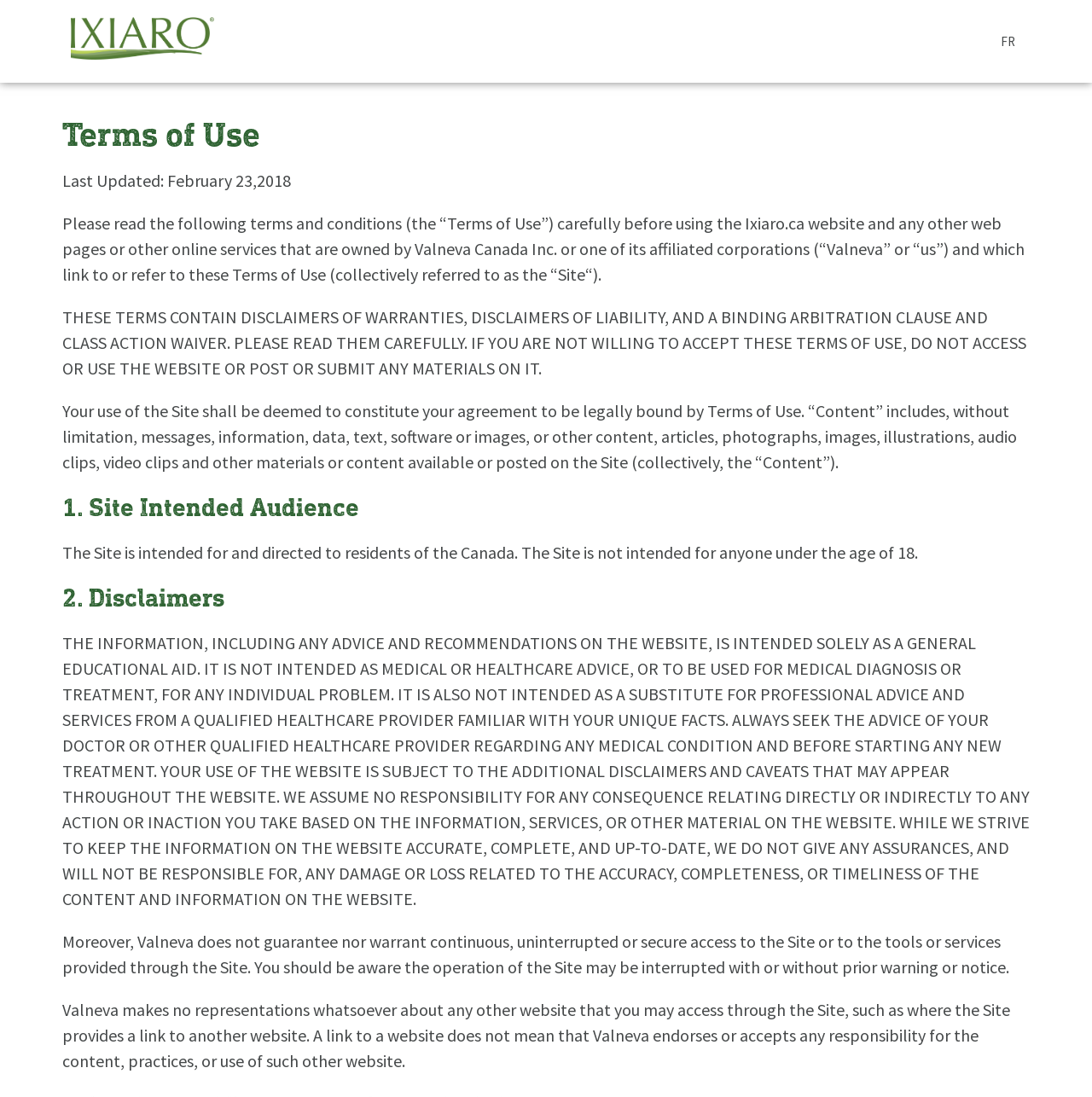What kind of information is provided on the website?
Using the image as a reference, answer the question with a short word or phrase.

General educational aid